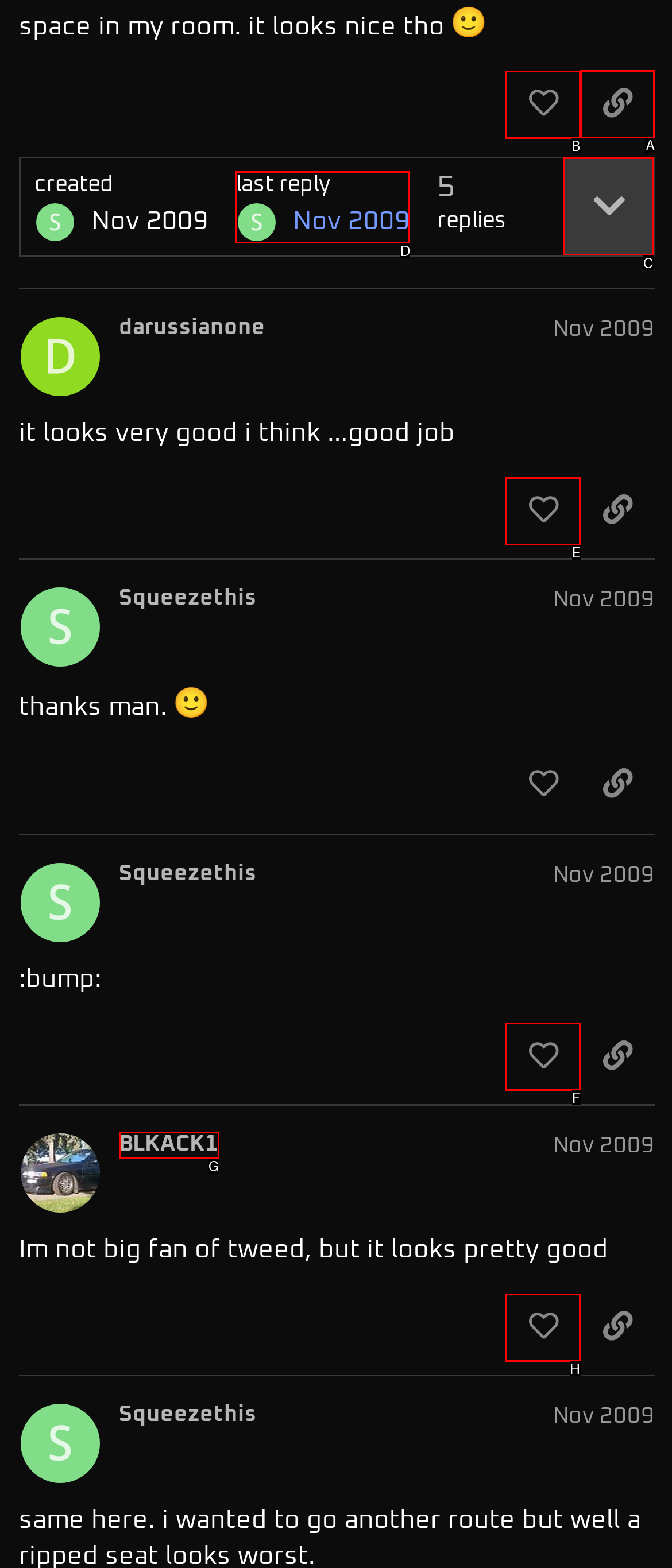Look at the highlighted elements in the screenshot and tell me which letter corresponds to the task: copy a link to this post to clipboard.

A